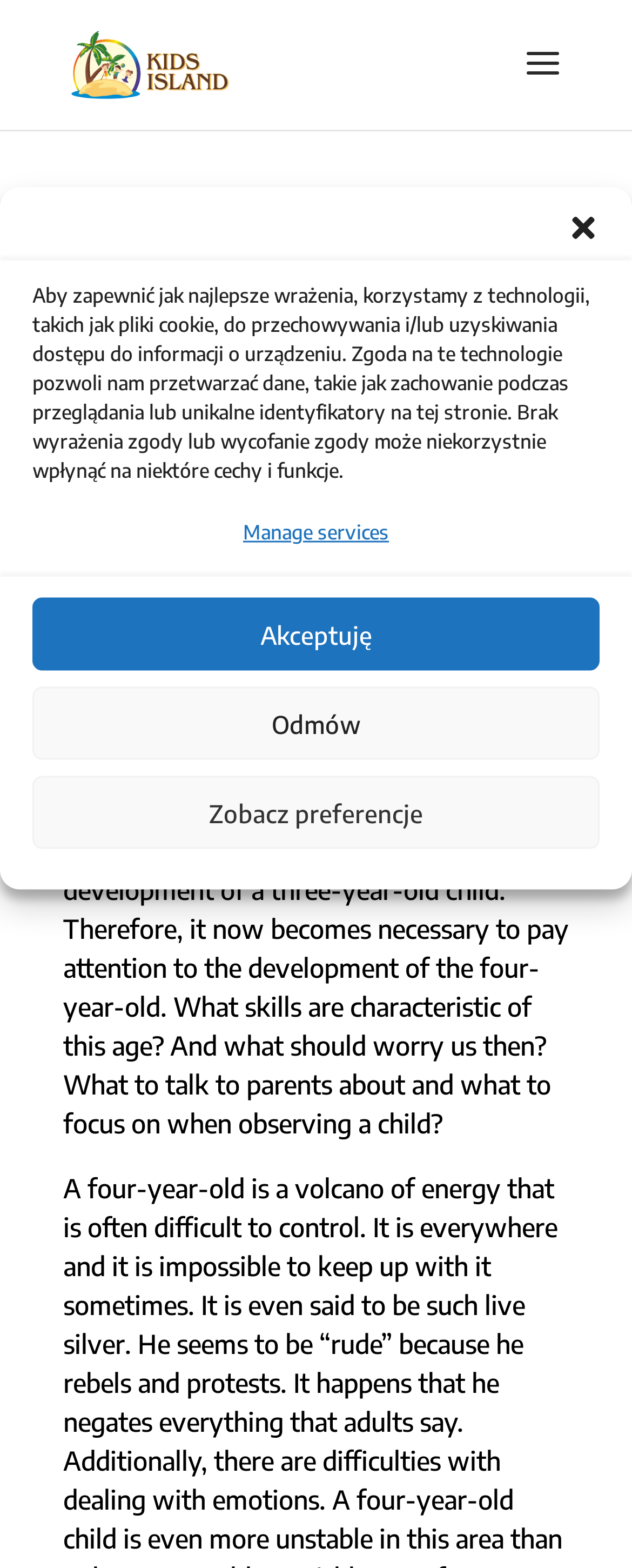Locate the bounding box coordinates of the element that should be clicked to fulfill the instruction: "Read the blog post by Łukasz Kowalski".

[0.149, 0.248, 0.413, 0.266]